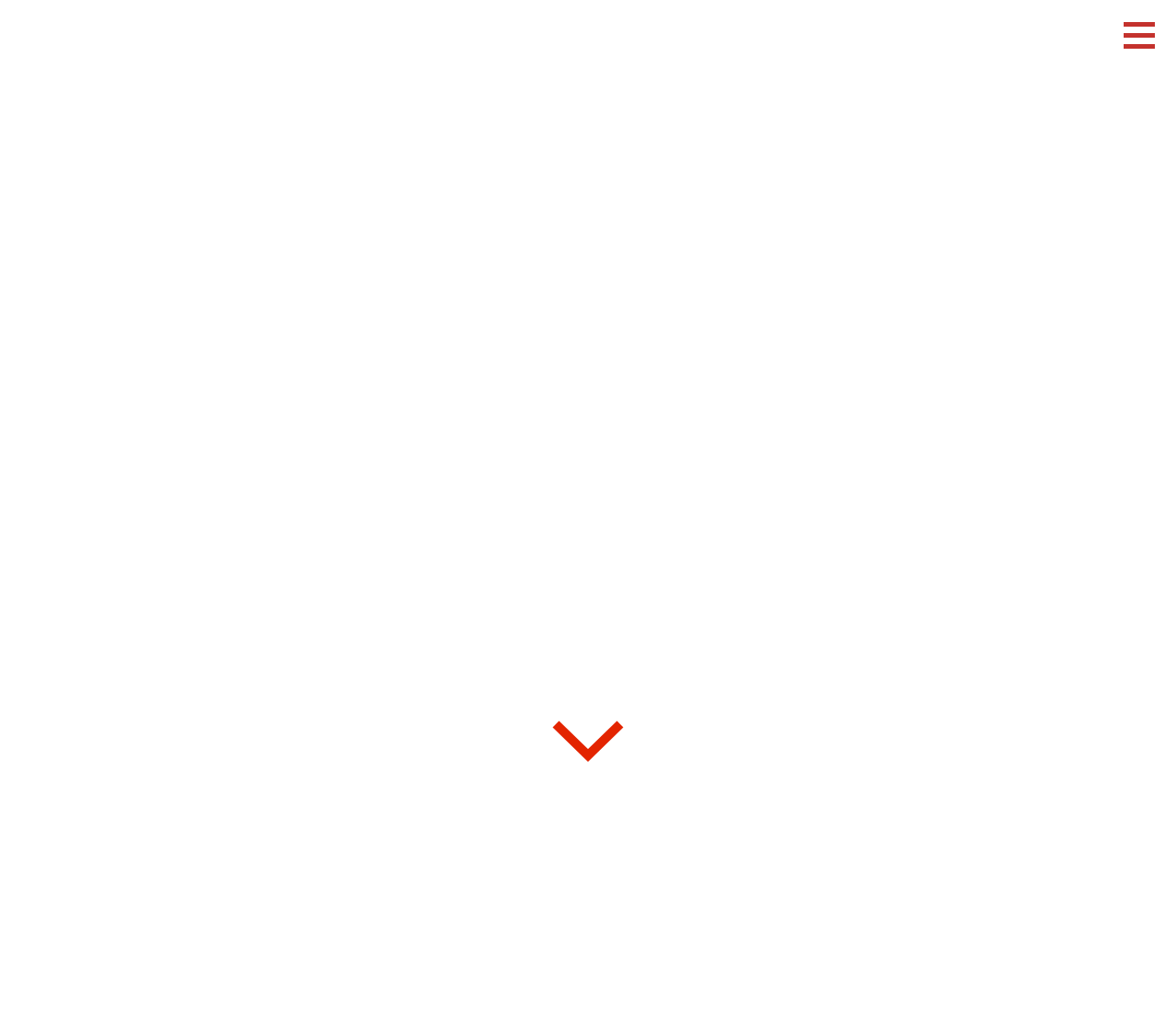Please give a concise answer to this question using a single word or phrase: 
How many images are displayed on the webpage?

Multiple images